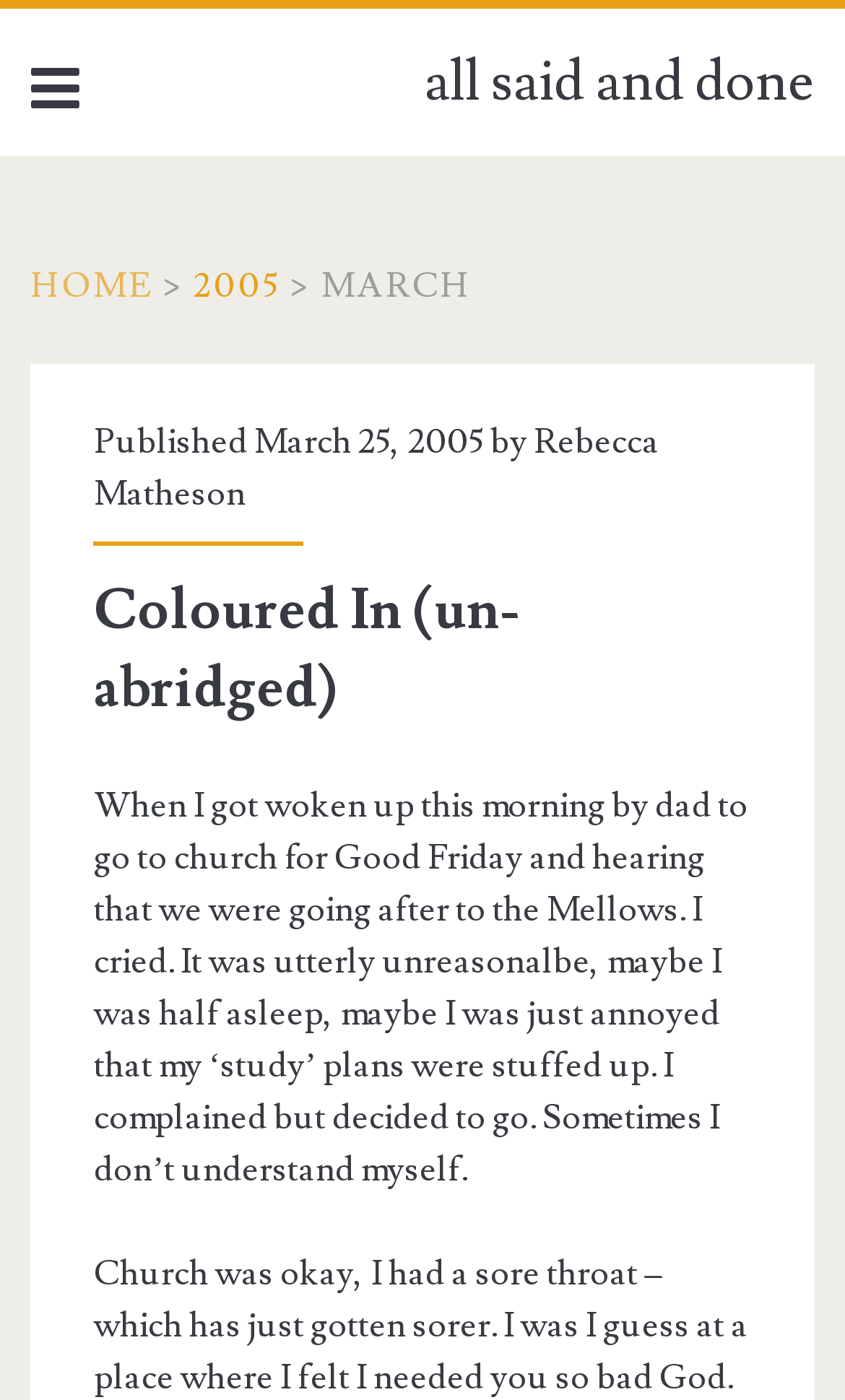Using the element description all said and done, predict the bounding box coordinates for the UI element. Provide the coordinates in (top-left x, top-left y, bottom-right x, bottom-right y) format with values ranging from 0 to 1.

[0.501, 0.029, 0.963, 0.09]